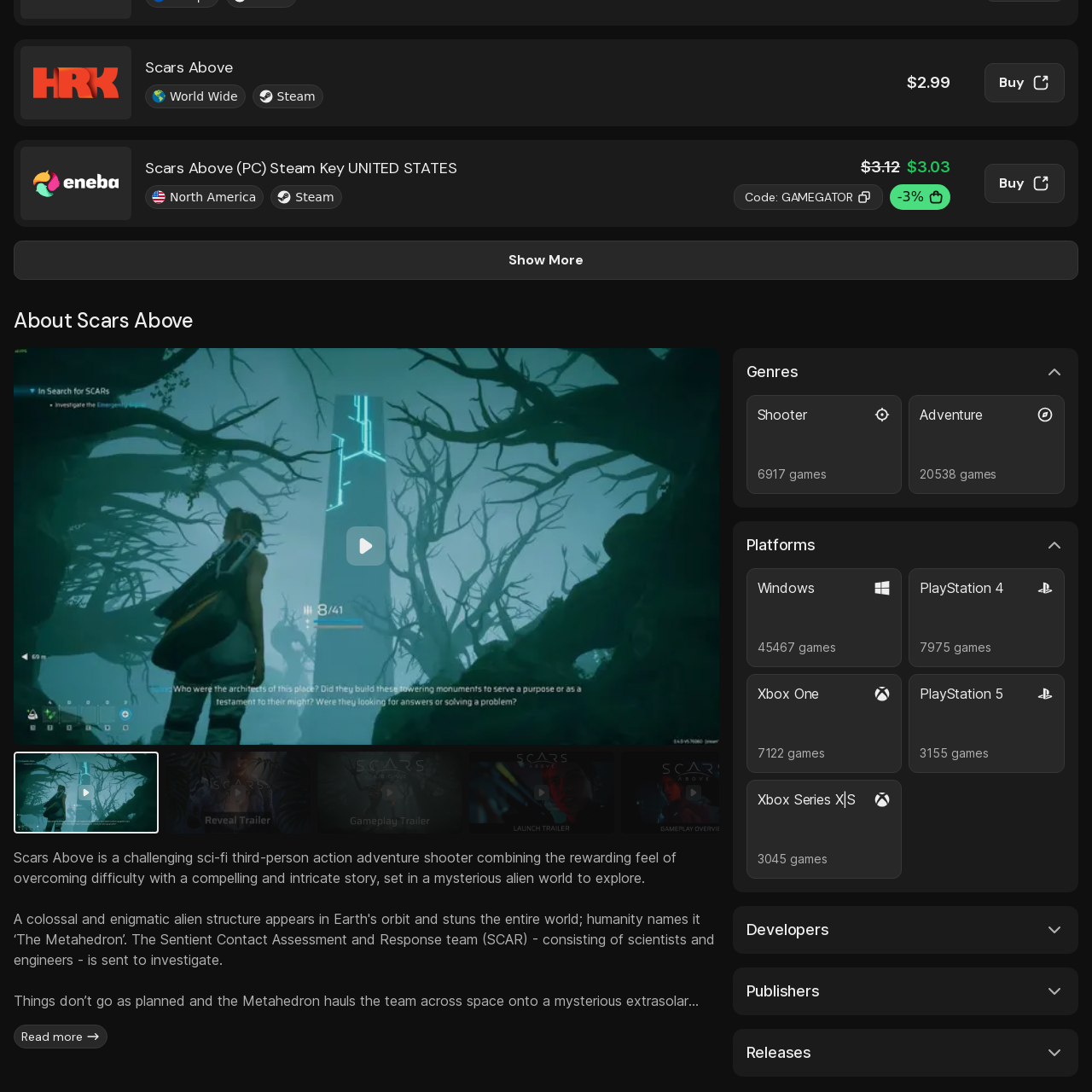What platform's game keys are offered by HRK?
Direct your attention to the image enclosed by the red bounding box and provide a detailed answer to the question.

The caption states that HRK offers digital products, including game keys for platforms like Steam, indicating that Steam is one of the platforms supported by HRK.